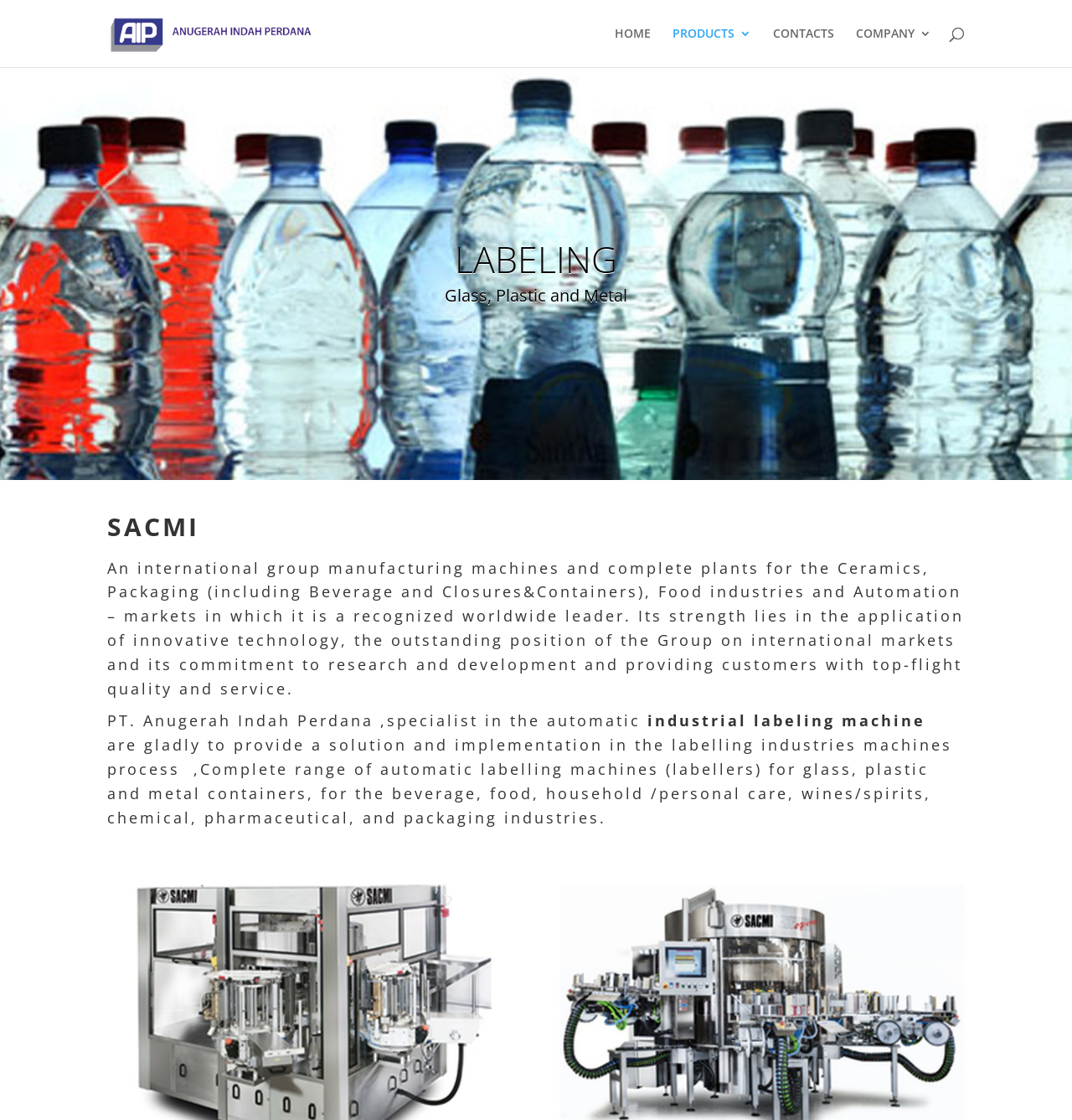What are the main sections of the website?
Please answer the question with a single word or phrase, referencing the image.

HOME, PRODUCTS, CONTACTS, COMPANY